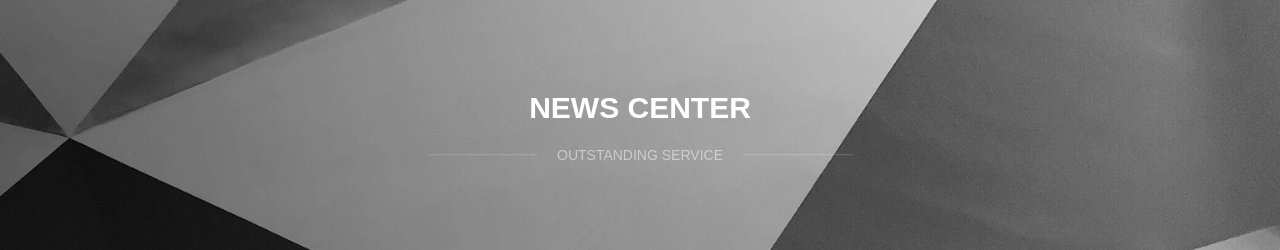Describe thoroughly the contents of the image.

This striking image serves as a banner for the "News Center" section, featuring an abstract background composed of geometric shapes in shades of gray and black. At the center, the bold, white text "NEWS CENTER" stands out prominently, complemented below by the phrase "OUTSTANDING SERVICE," elegantly styled to enhance the overall message. The graphic design aims to convey a sense of professionalism and modernity, making it an inviting entry point for visitors seeking the latest updates and information.